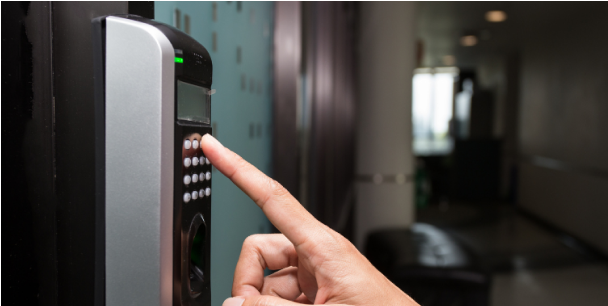Paint a vivid picture with your description of the image.

The image showcases a close-up of a modern access control system, with a user’s hand prominently positioned as it interacts with the keypad. The device features a sleek design, combining a numerical keypad for entry and an integrated display, indicating its advanced technology. In the background, a well-lit hallway is visible, emphasizing the system’s placement in a secure environment. This image aligns with the theme of modern security solutions, highlighting the sophisticated access control services offered by Imperial Security & Fire, a company renowned for its specialized security solutions tailored for both residential and commercial properties in Bondi.